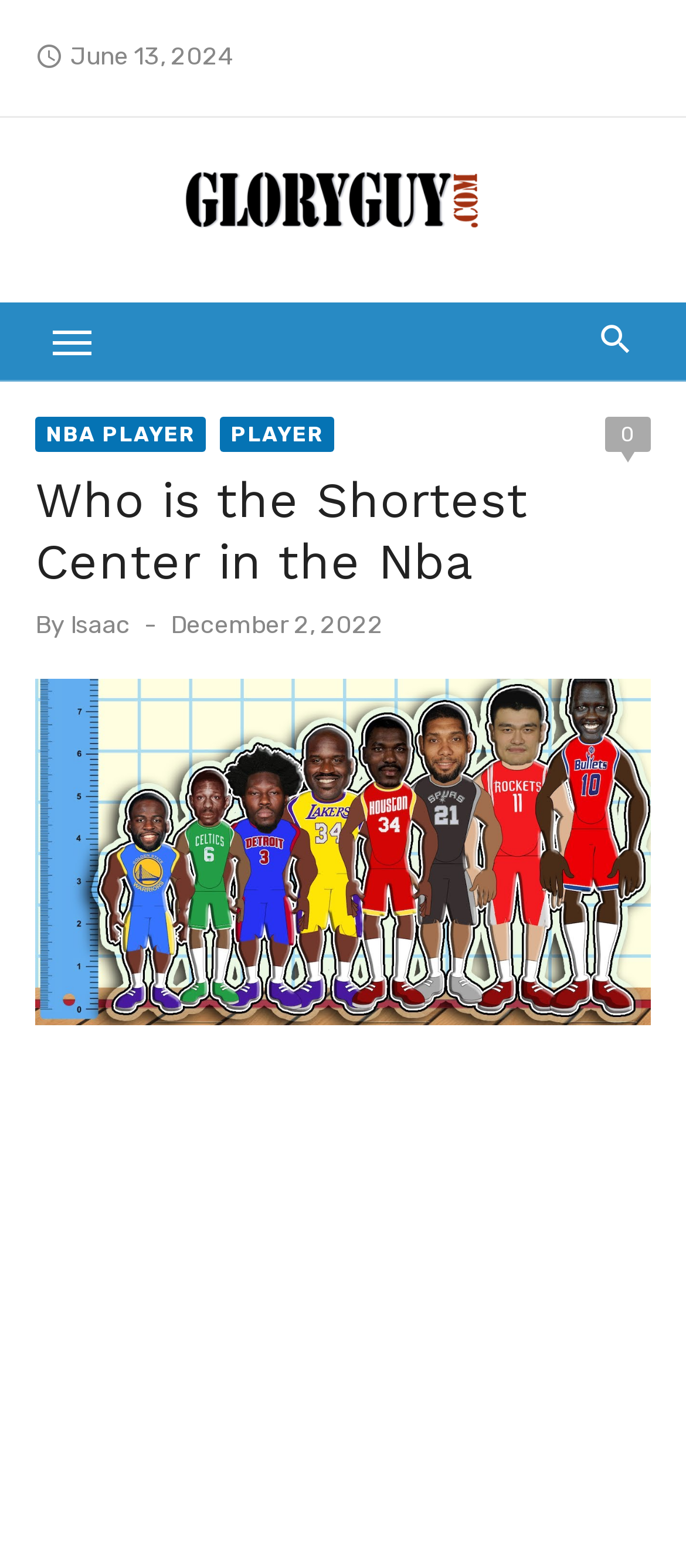Extract the primary heading text from the webpage.

Who is the Shortest Center in the Nba